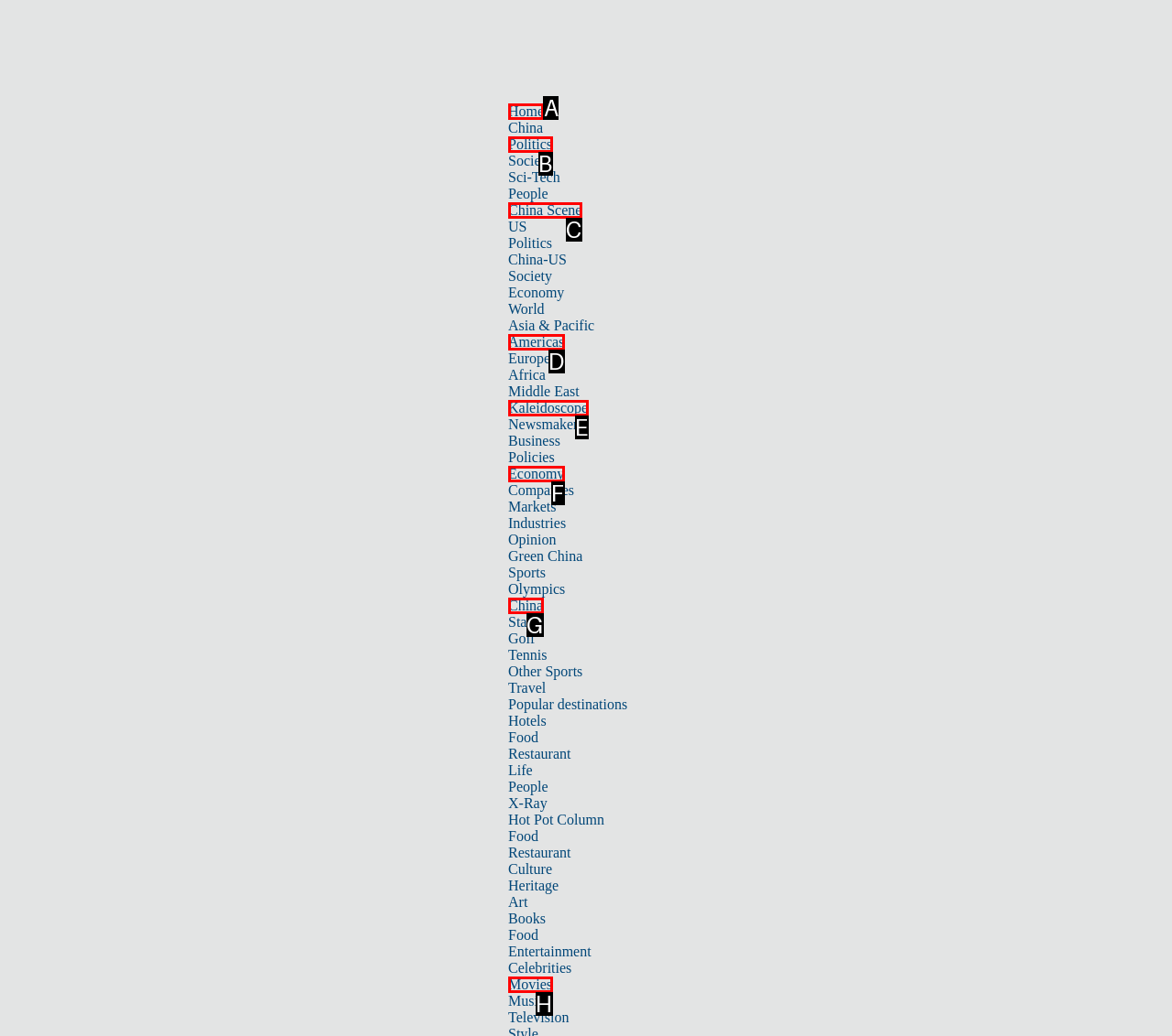Which HTML element should be clicked to fulfill the following task: Click on the 'Home' link?
Reply with the letter of the appropriate option from the choices given.

A